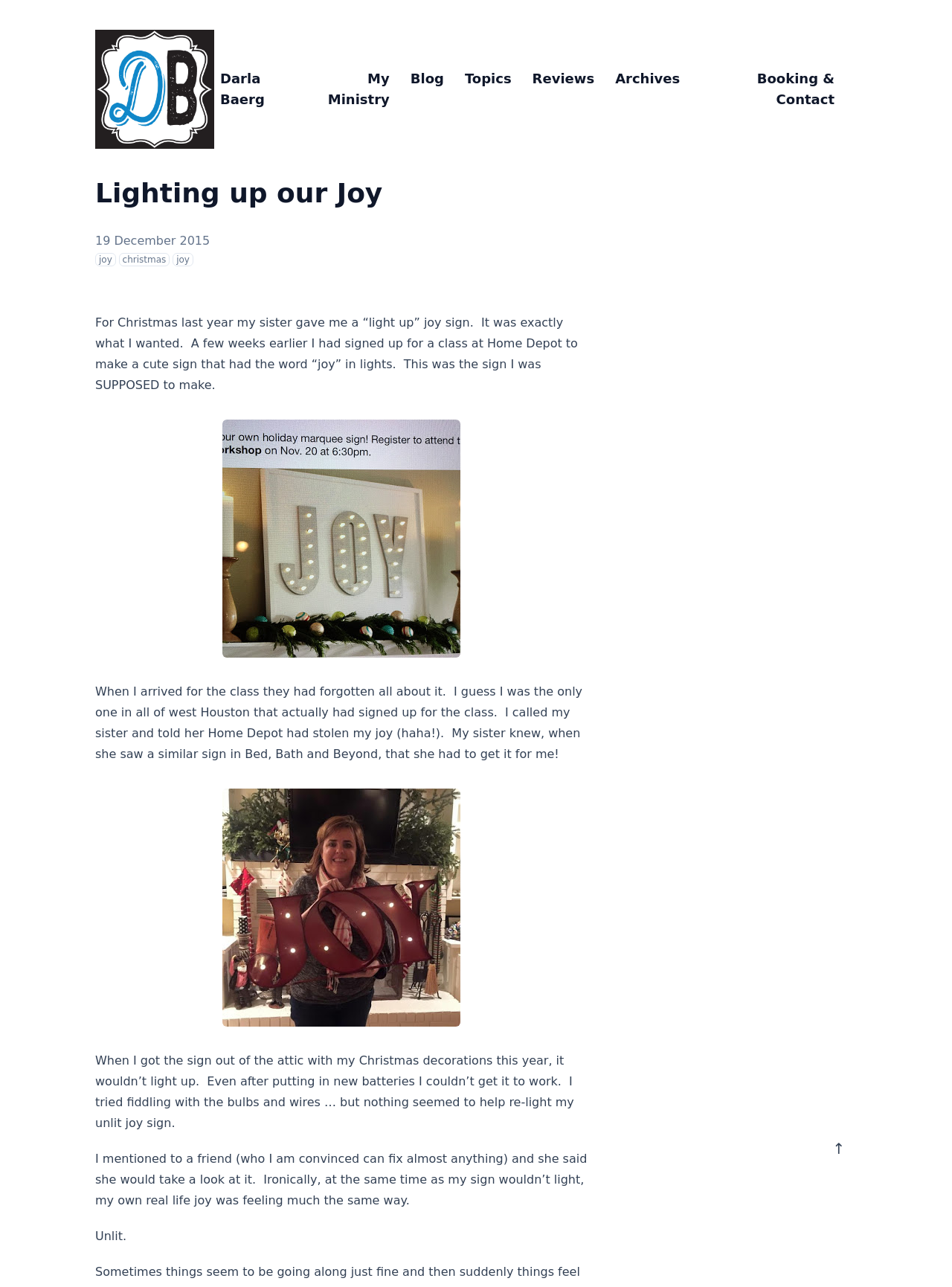Find and provide the bounding box coordinates for the UI element described here: "Booking & Contact". The coordinates should be given as four float numbers between 0 and 1: [left, top, right, bottom].

[0.795, 0.055, 0.877, 0.083]